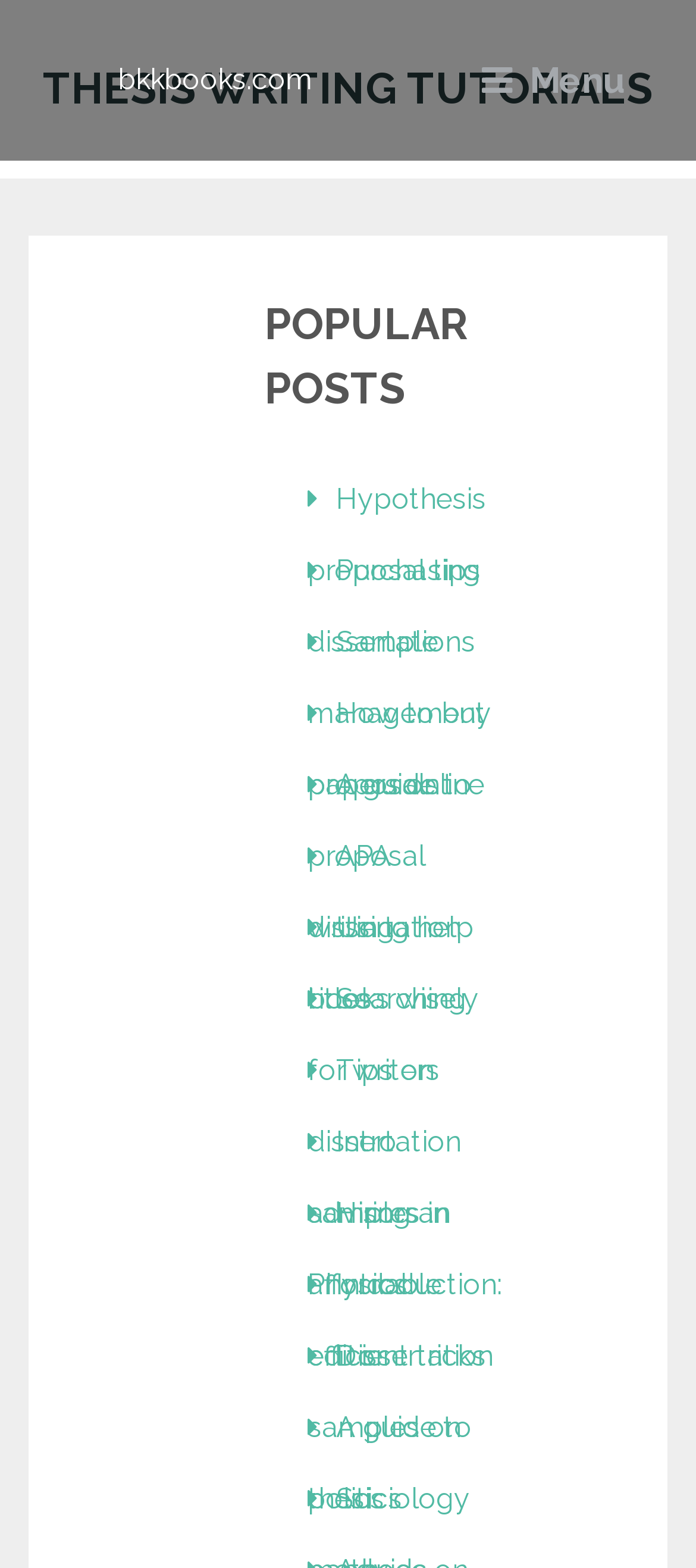Please specify the bounding box coordinates of the area that should be clicked to accomplish the following instruction: "Click on the link to get hypothesis proposal tips". The coordinates should consist of four float numbers between 0 and 1, i.e., [left, top, right, bottom].

[0.442, 0.296, 0.721, 0.342]